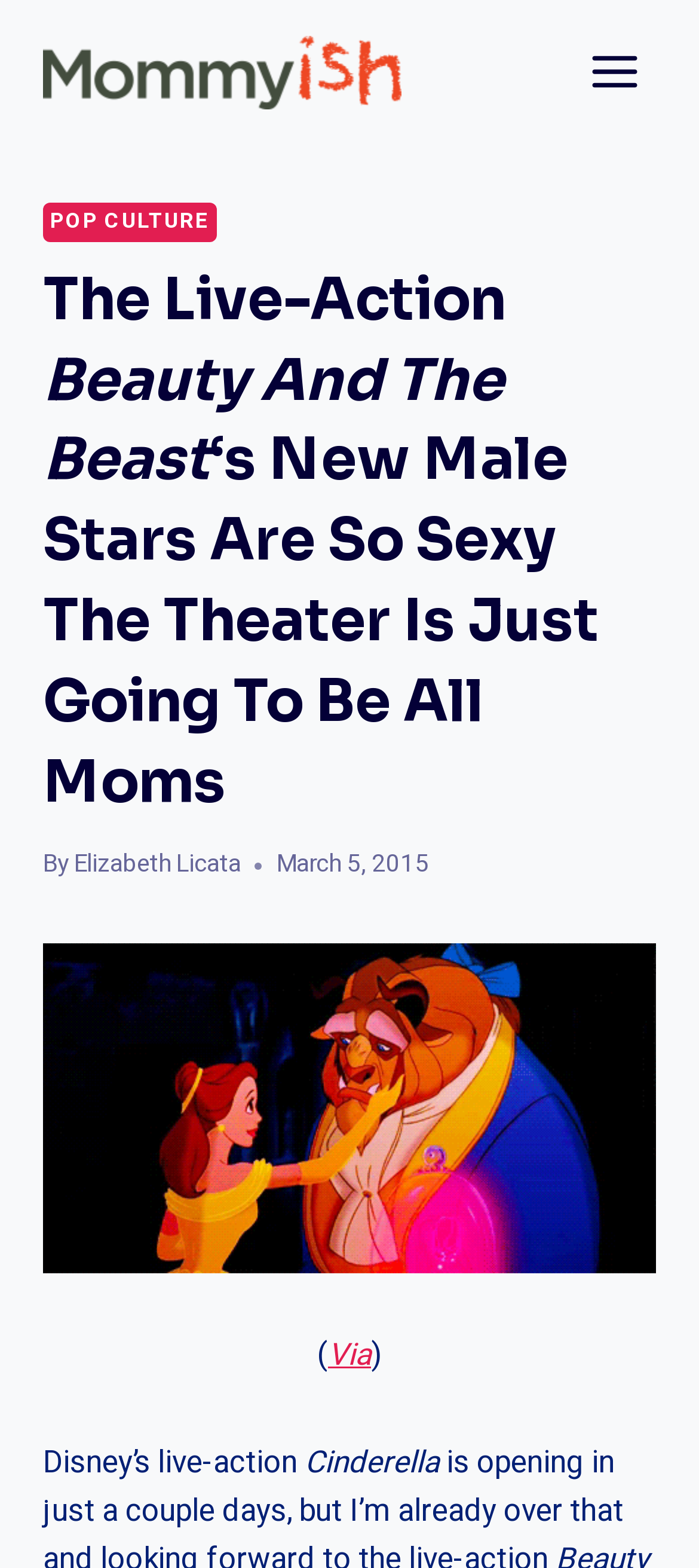Using the given element description, provide the bounding box coordinates (top-left x, top-left y, bottom-right x, bottom-right y) for the corresponding UI element in the screenshot: Elizabeth Licata

[0.106, 0.54, 0.344, 0.563]